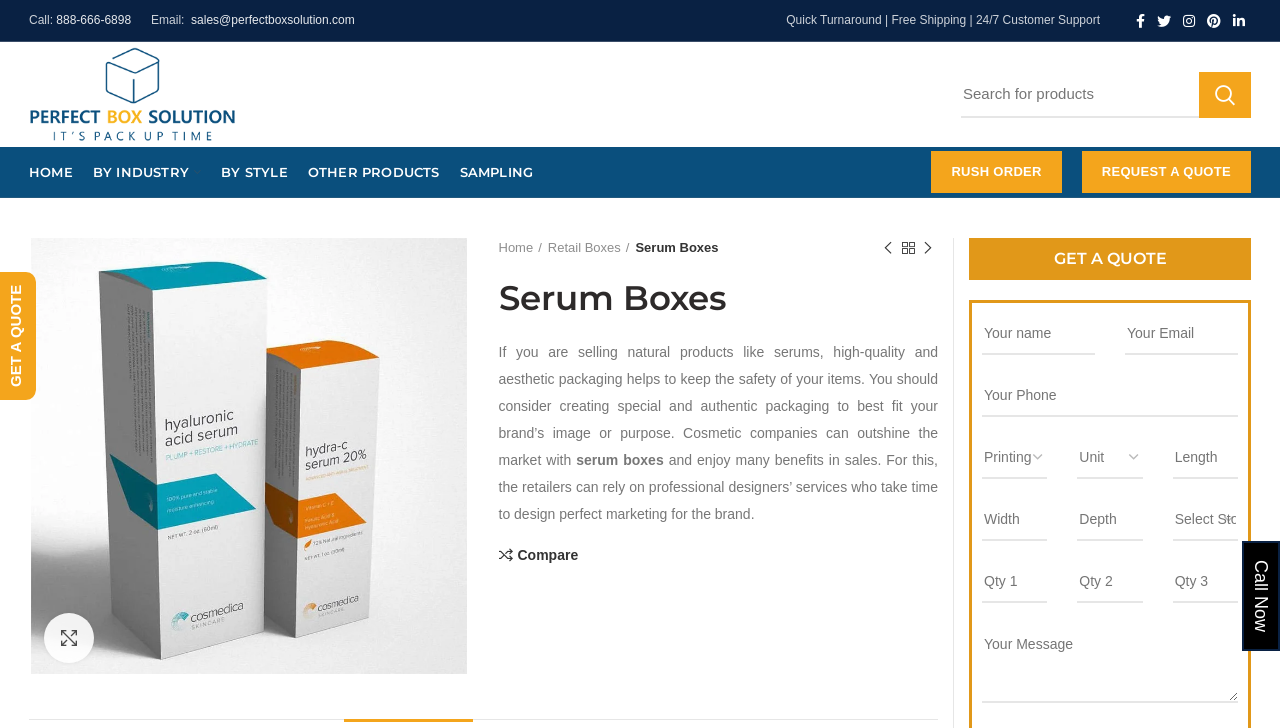Answer this question in one word or a short phrase: What is the navigation menu item after 'BY INDUSTRY'?

BY STYLE